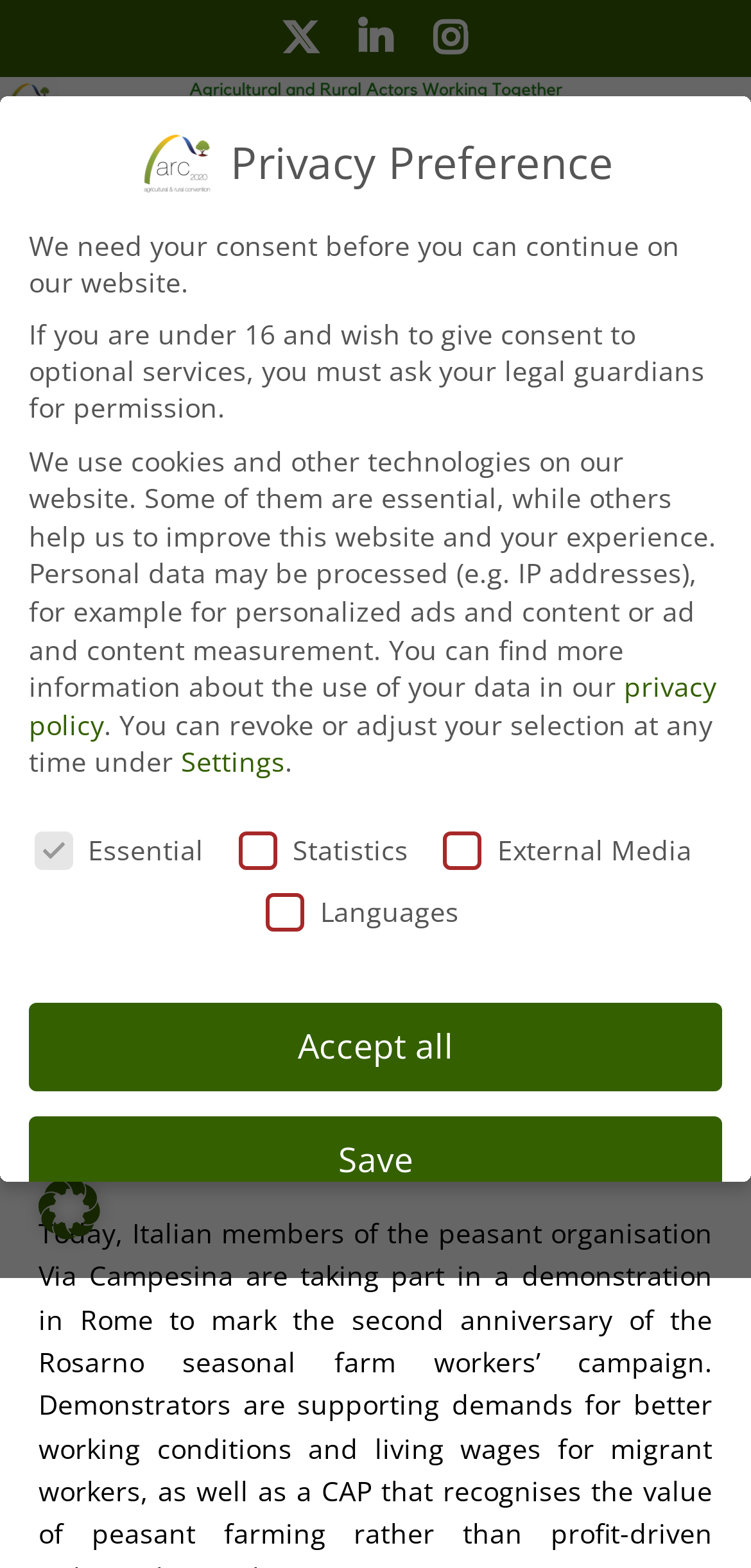Identify the bounding box coordinates of the clickable region to carry out the given instruction: "Read the article 'Unleashing Dropshipping Success: The Ultimate Guide to Pricing Strategies for Beginners'".

None